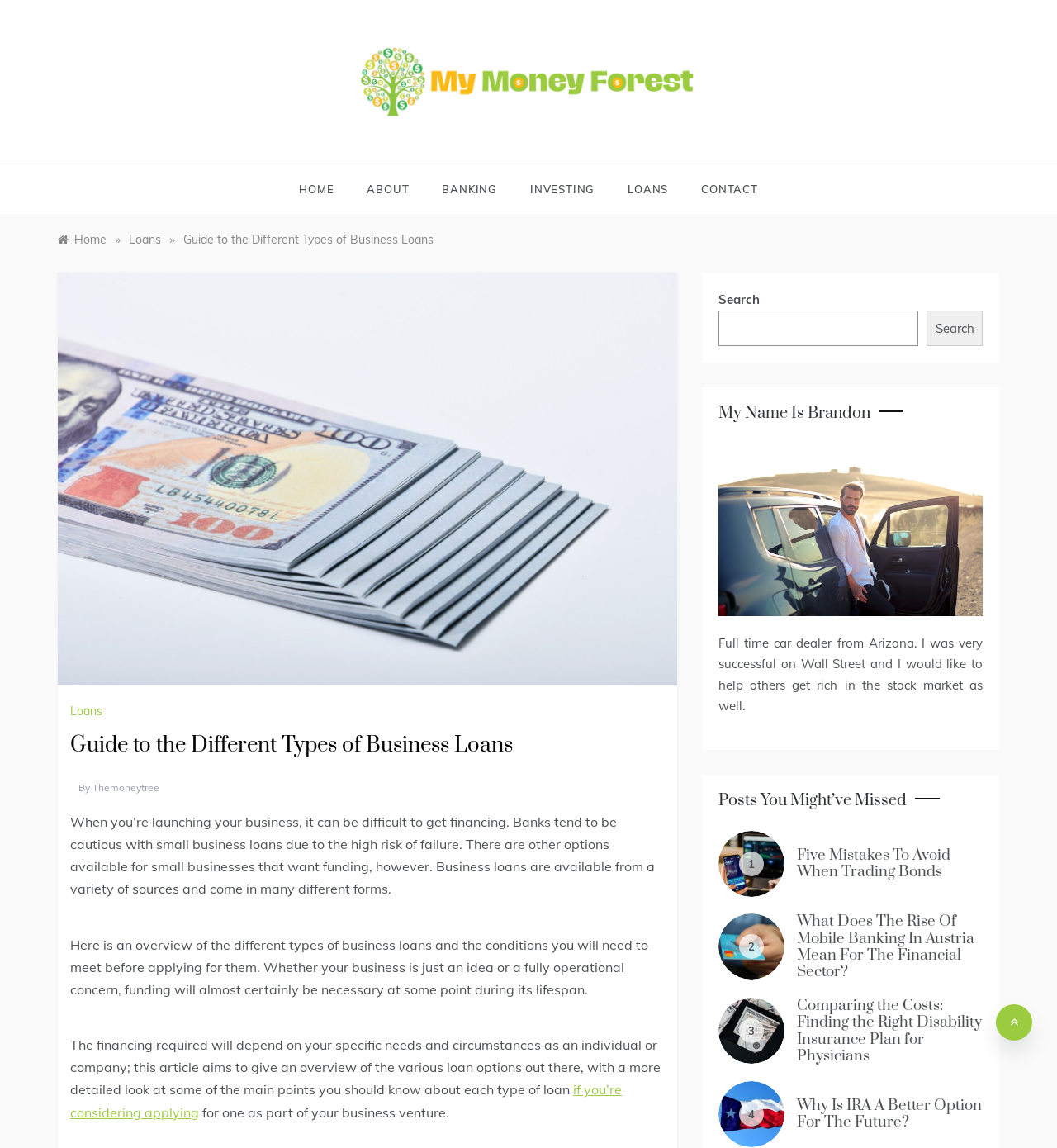What are the other topics discussed on the webpage?
Using the visual information, respond with a single word or phrase.

Stock market, bonds, mobile banking, disability insurance, IRA